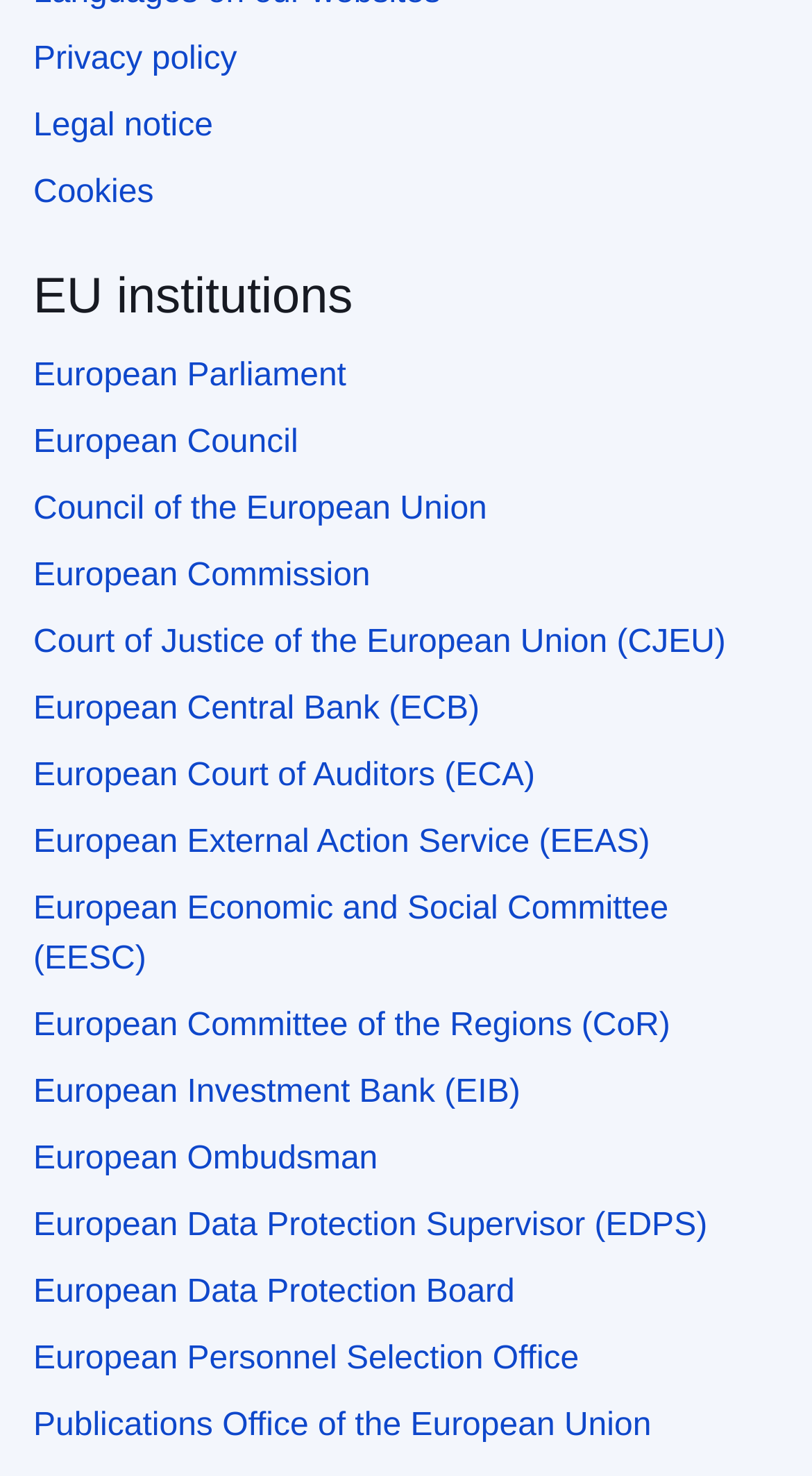How many links are there at the top of the page?
Provide a one-word or short-phrase answer based on the image.

3